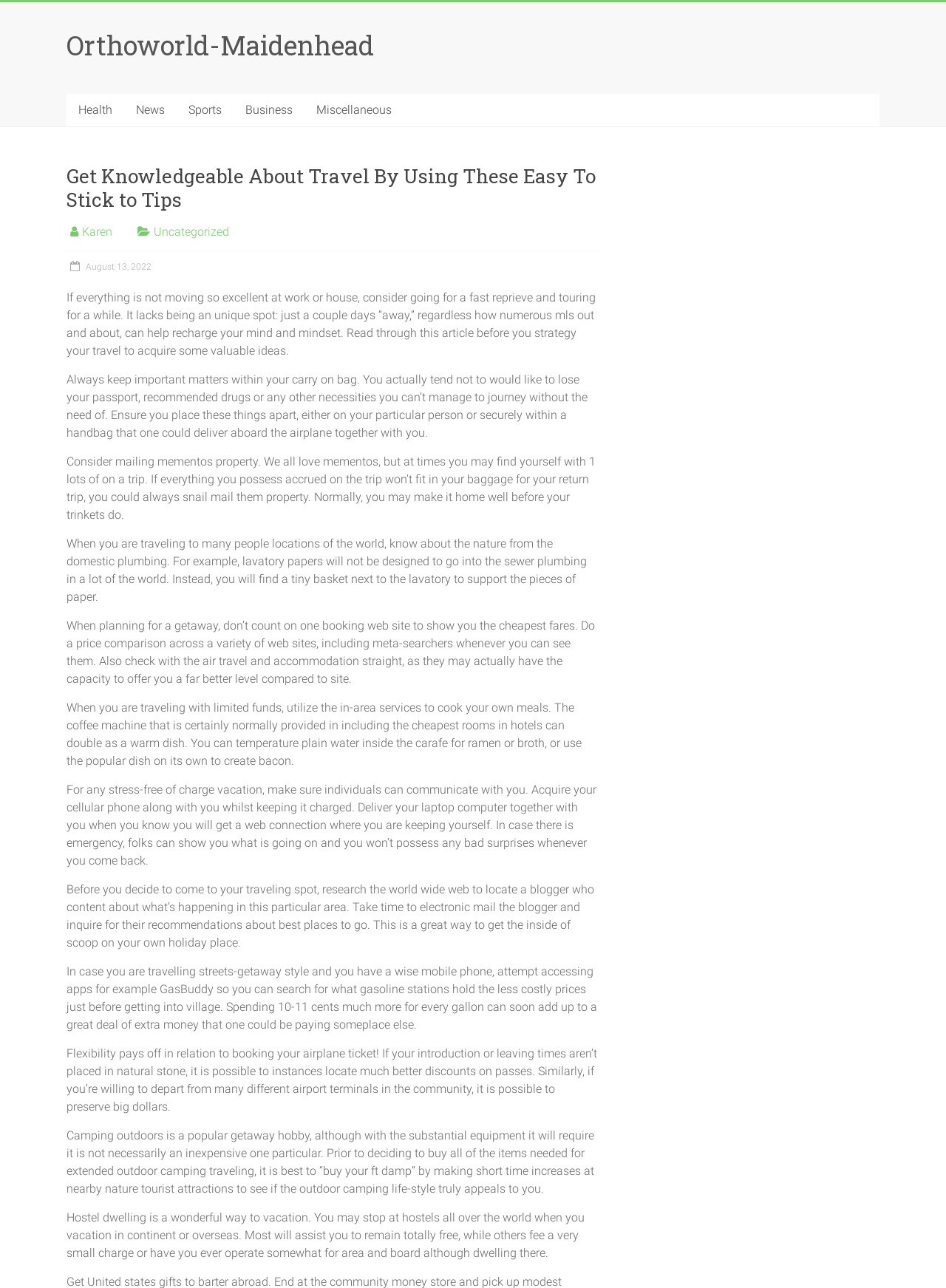How many travel tips are provided on the webpage?
Provide an in-depth and detailed answer to the question.

There are 10 static text elements on the webpage that provide travel tips and advice, each with a distinct piece of information or suggestion.